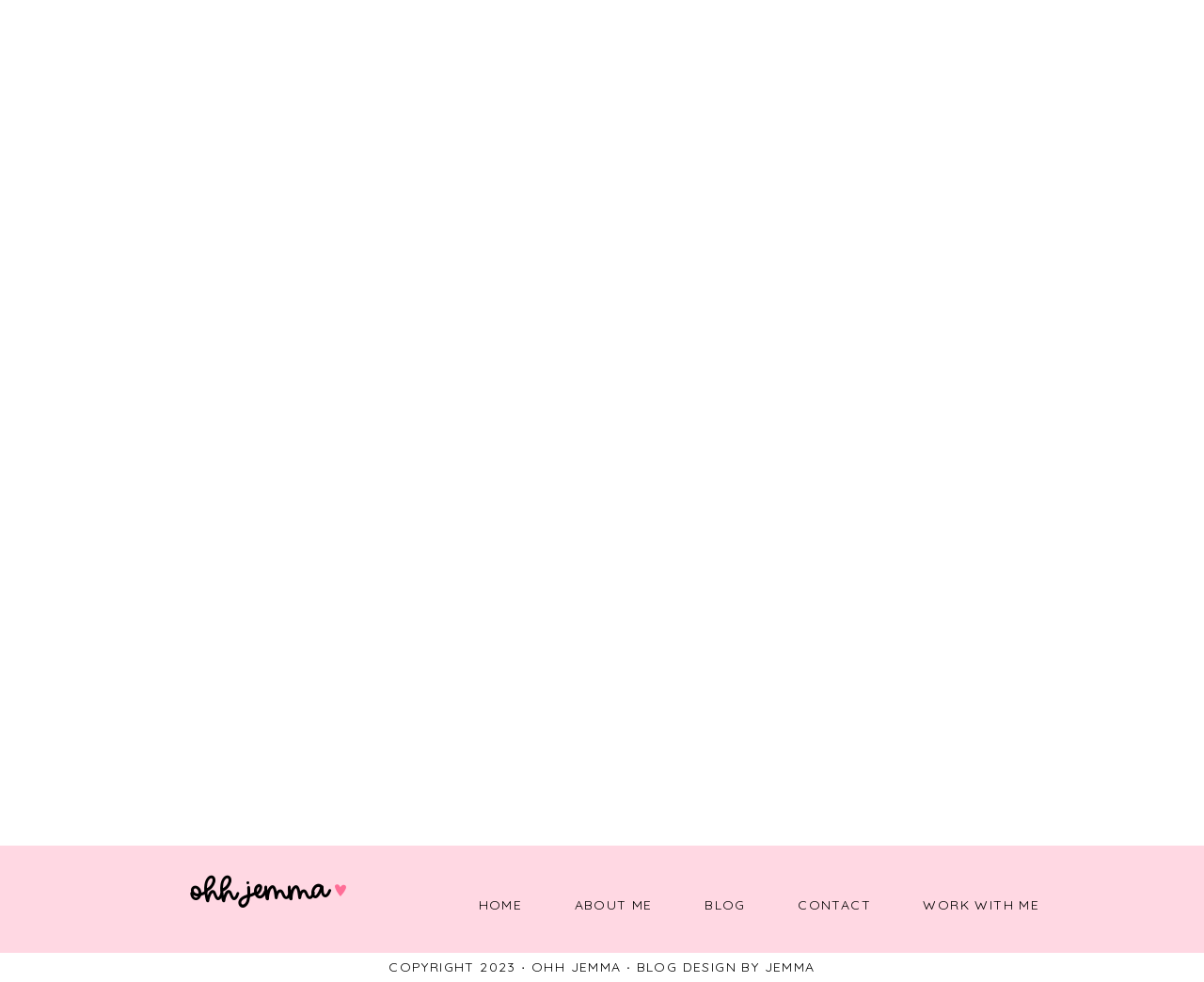Identify and provide the bounding box coordinates of the UI element described: "WORK WITH ME". The coordinates should be formatted as [left, top, right, bottom], with each number being a float between 0 and 1.

[0.748, 0.901, 0.882, 0.944]